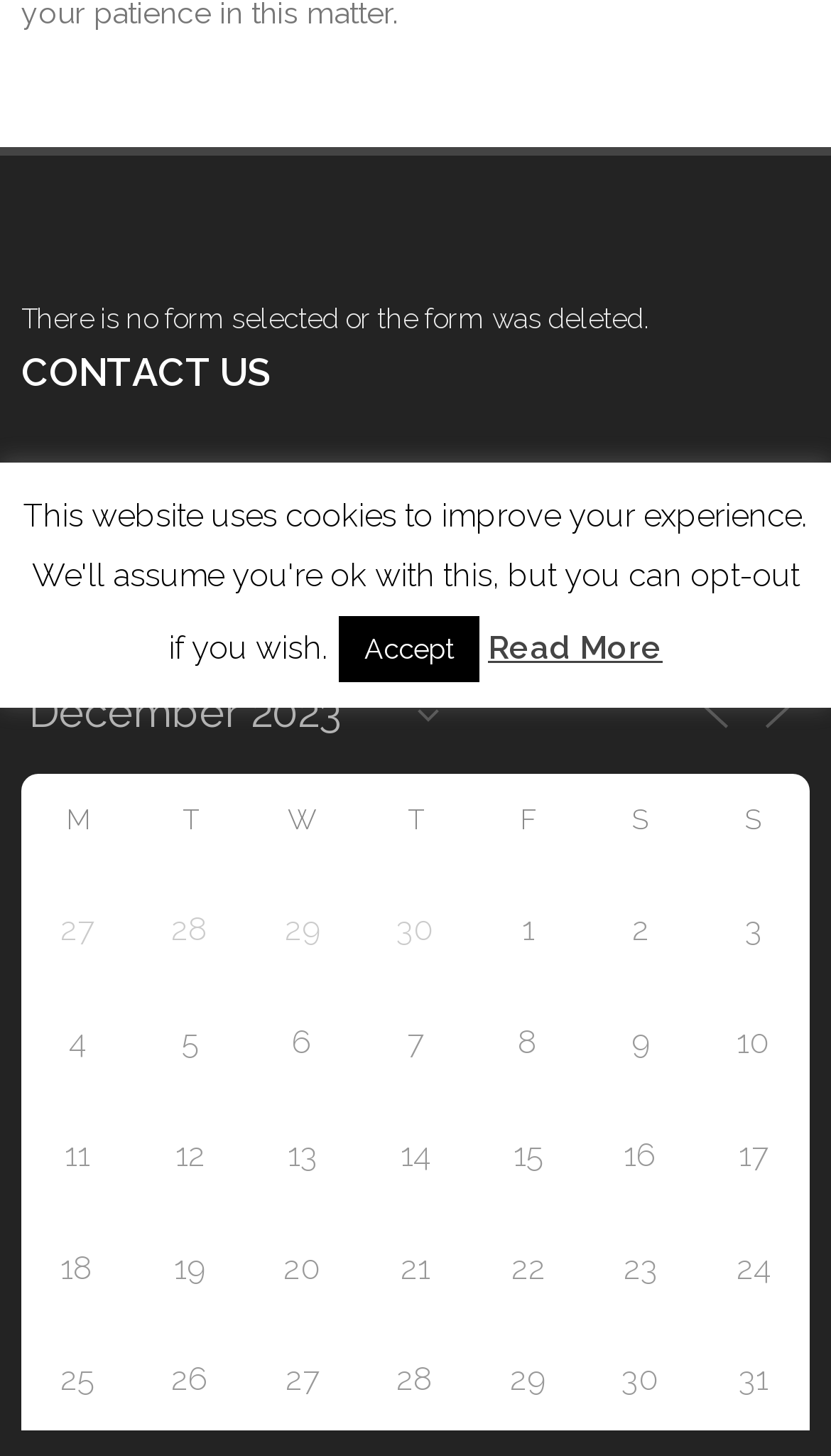Please find the bounding box coordinates in the format (top-left x, top-left y, bottom-right x, bottom-right y) for the given element description. Ensure the coordinates are floating point numbers between 0 and 1. Description: Search

None